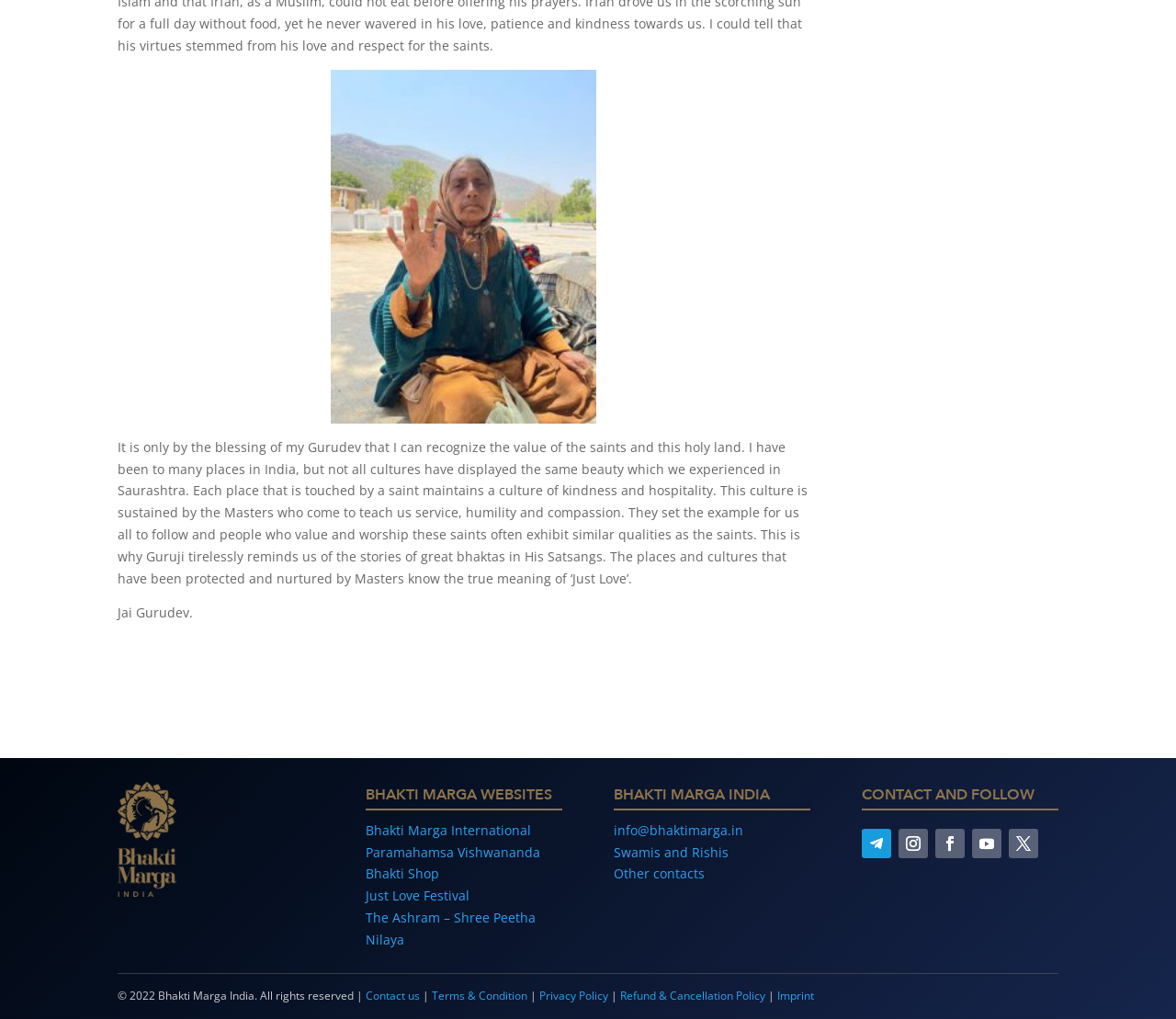What is the theme of the text at the top of the webpage?
Please use the visual content to give a single word or phrase answer.

Spirituality